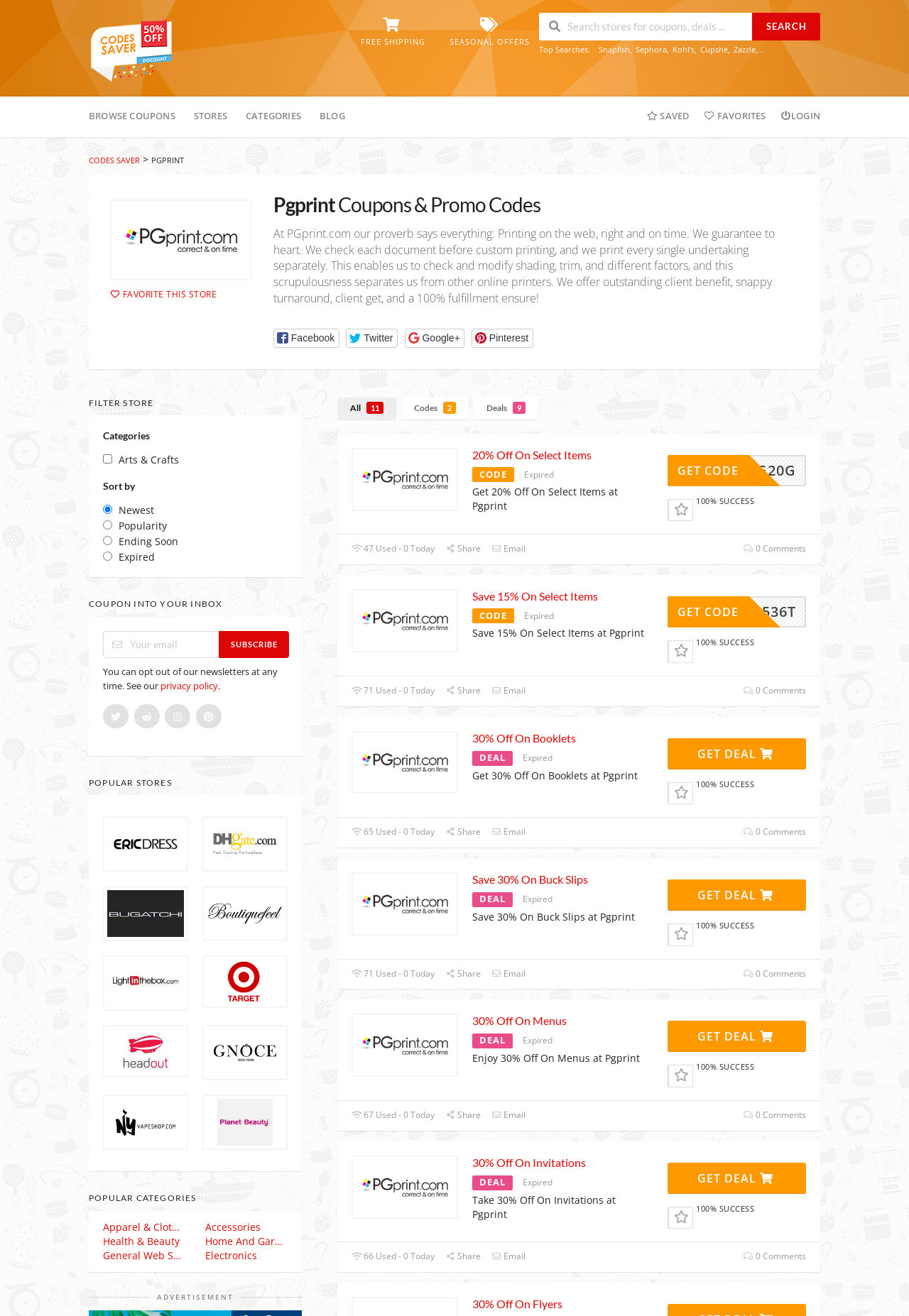Locate the bounding box coordinates of the clickable region to complete the following instruction: "Login to the website."

[0.851, 0.073, 0.902, 0.104]